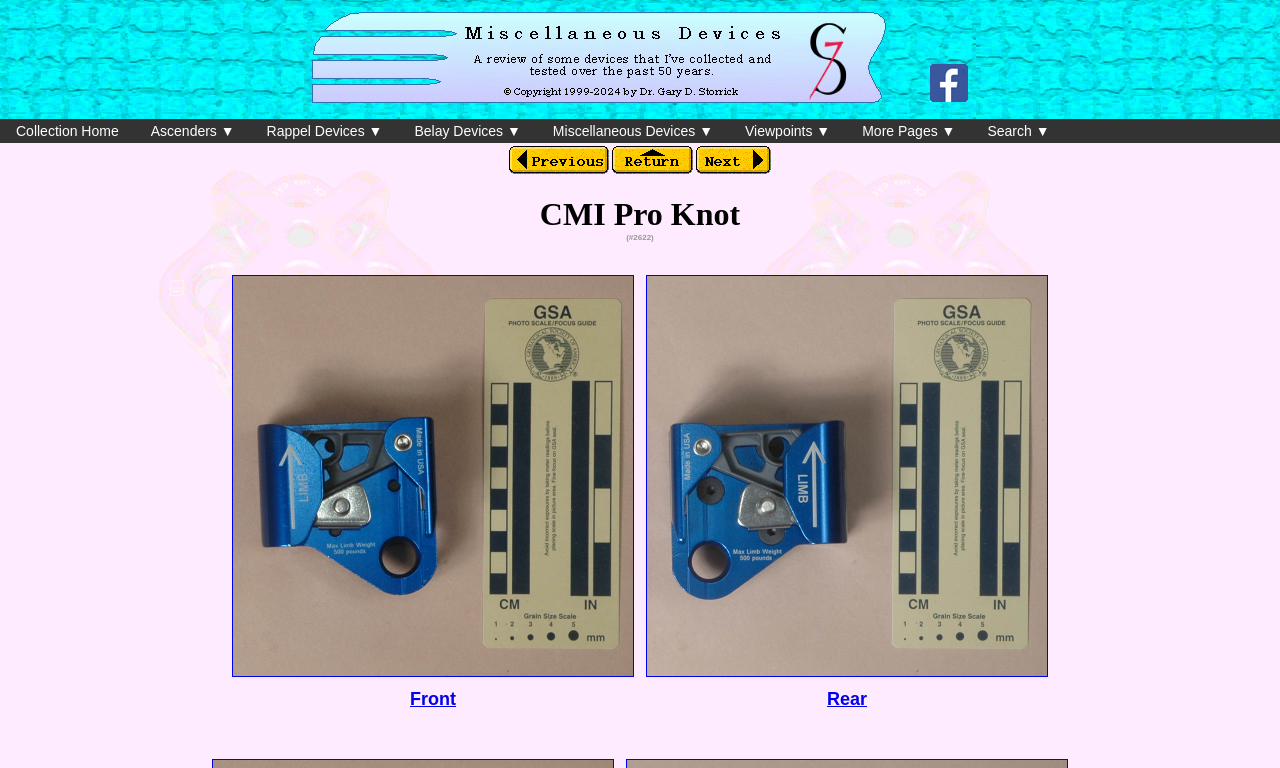How many buttons are there in the top navigation bar?
Look at the image and provide a short answer using one word or a phrase.

7